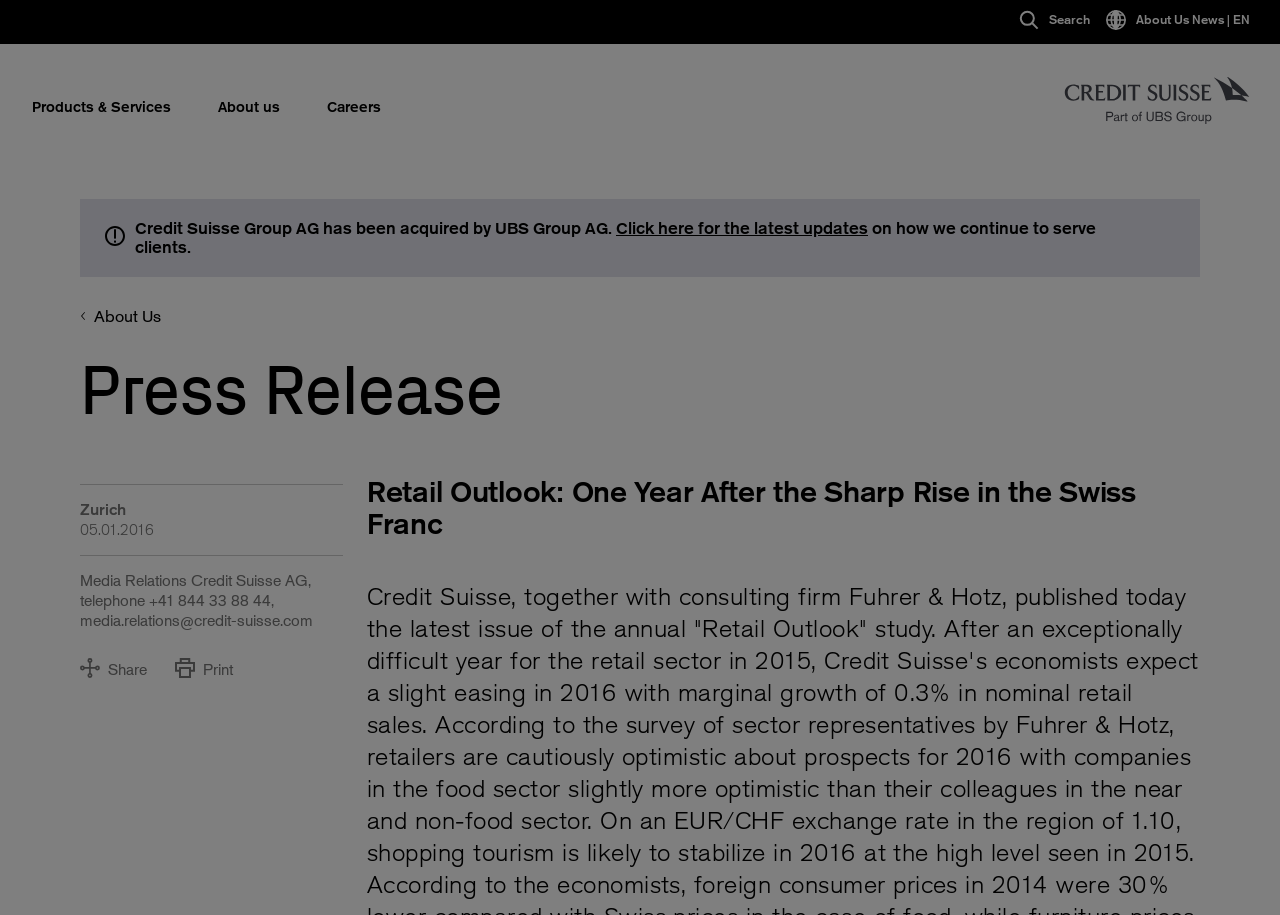How many share buttons are there?
Kindly offer a comprehensive and detailed response to the question.

The question is asking about the number of share buttons. By looking at the webpage, we can see that there are two links under the 'Share Buttons' heading, one with the text 'Share' and one with the text 'Print', which suggests that there are two share buttons.